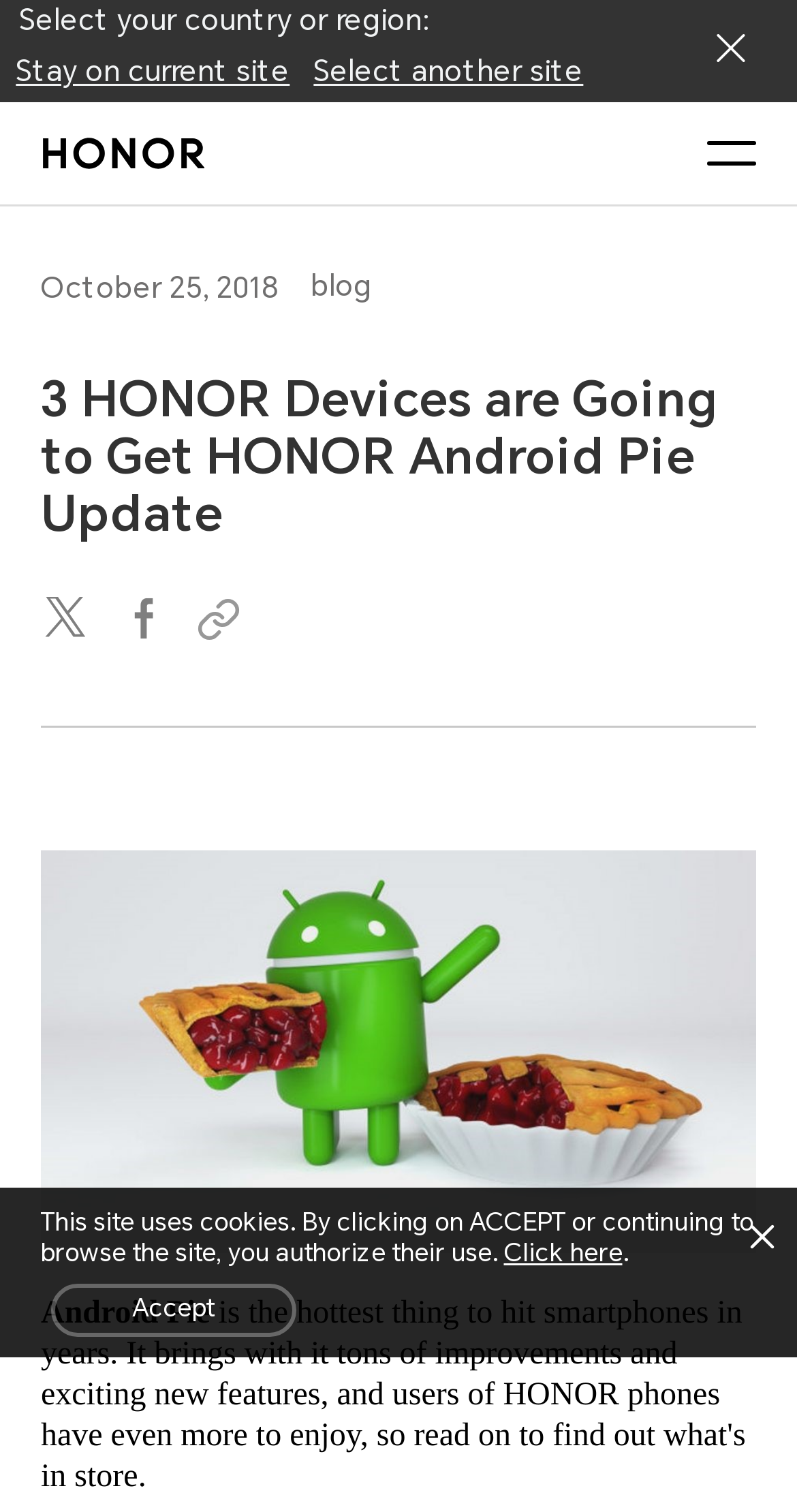How many social media share links are available?
Using the image as a reference, deliver a detailed and thorough answer to the question.

I counted the number of social media share links by looking at the link elements with bounding box coordinates [0.051, 0.327, 0.123, 0.359], [0.149, 0.327, 0.221, 0.359], and [0.246, 0.327, 0.318, 0.359]. There are three links: Twitter Share, Facebook Share, and Copy Link.